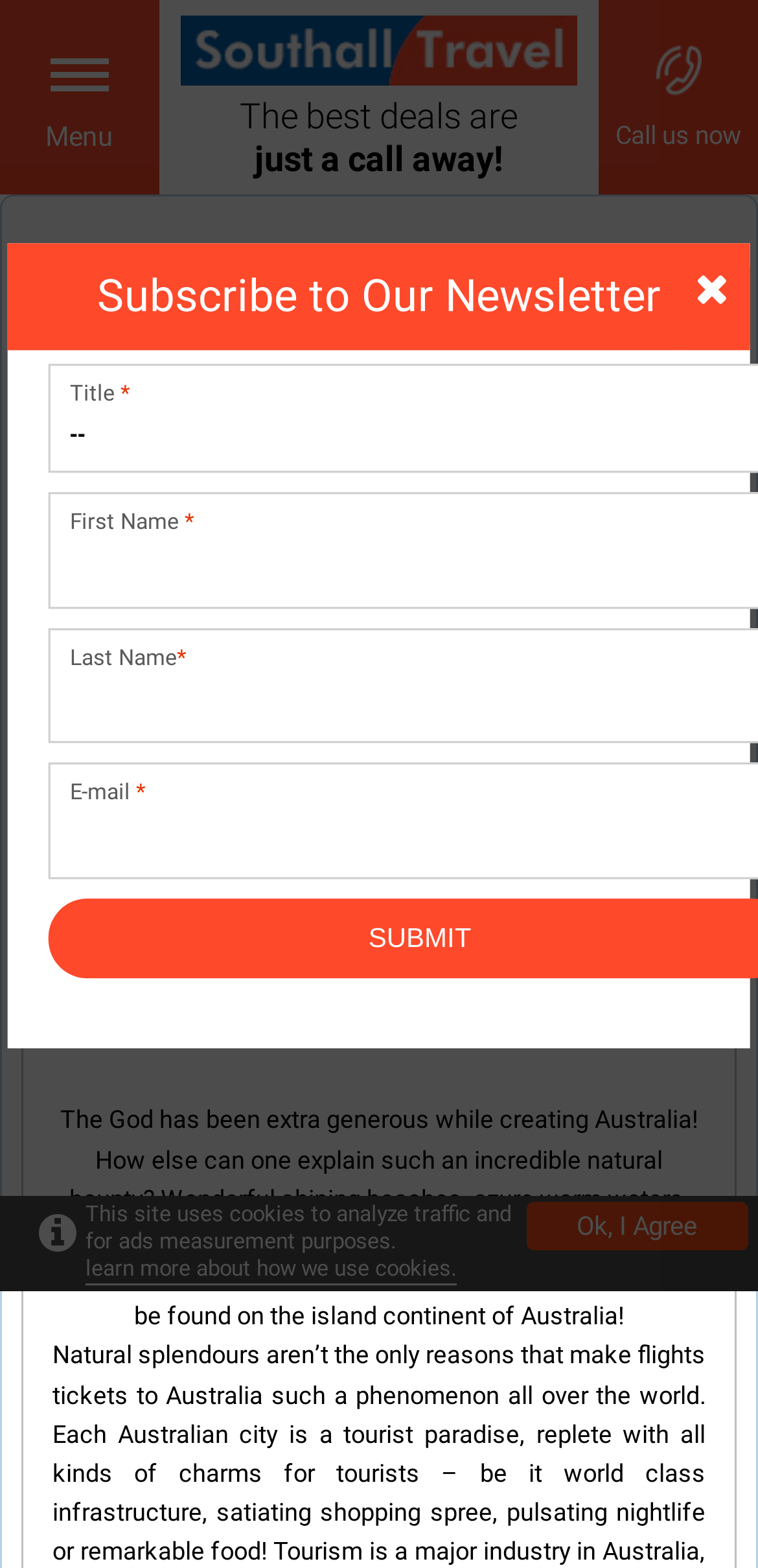Give a full account of the webpage's elements and their arrangement.

This webpage is about traveling to Australia, specifically exploring its tourism and hospitality. At the top left corner, there is a "Close Menu" link. Next to it, there is a "Southall Travel" link with an accompanying image of the company's logo. Below these elements, there is a promotional message that reads "The best deals are just a call away!" with a "Call us now" button to the right.

On the top navigation bar, there are several links, including "Southall Travel", "Latest Travel News", "Travel Tips", and "Travel Tips Australia". Below this navigation bar, there is a heading that reads "Grab Flights to Australia, Explore Its Tourism & Hospitality" with a link to the same title. Underneath, there is a paragraph of text that describes Australia as a massive country with many tourist attractions.

To the right of this paragraph, there are three social media links. Below these links, there is another paragraph of text that describes Australia's natural beauty, including its beaches, forests, deserts, and mountain peaks.

On the right side of the page, there is a section to subscribe to the website's newsletter, with fields to enter title, first name, last name, and email address. At the bottom of the page, there is a message about the website's use of cookies, with a link to learn more about it. Next to this message, there is an "Ok, I Agree" button.